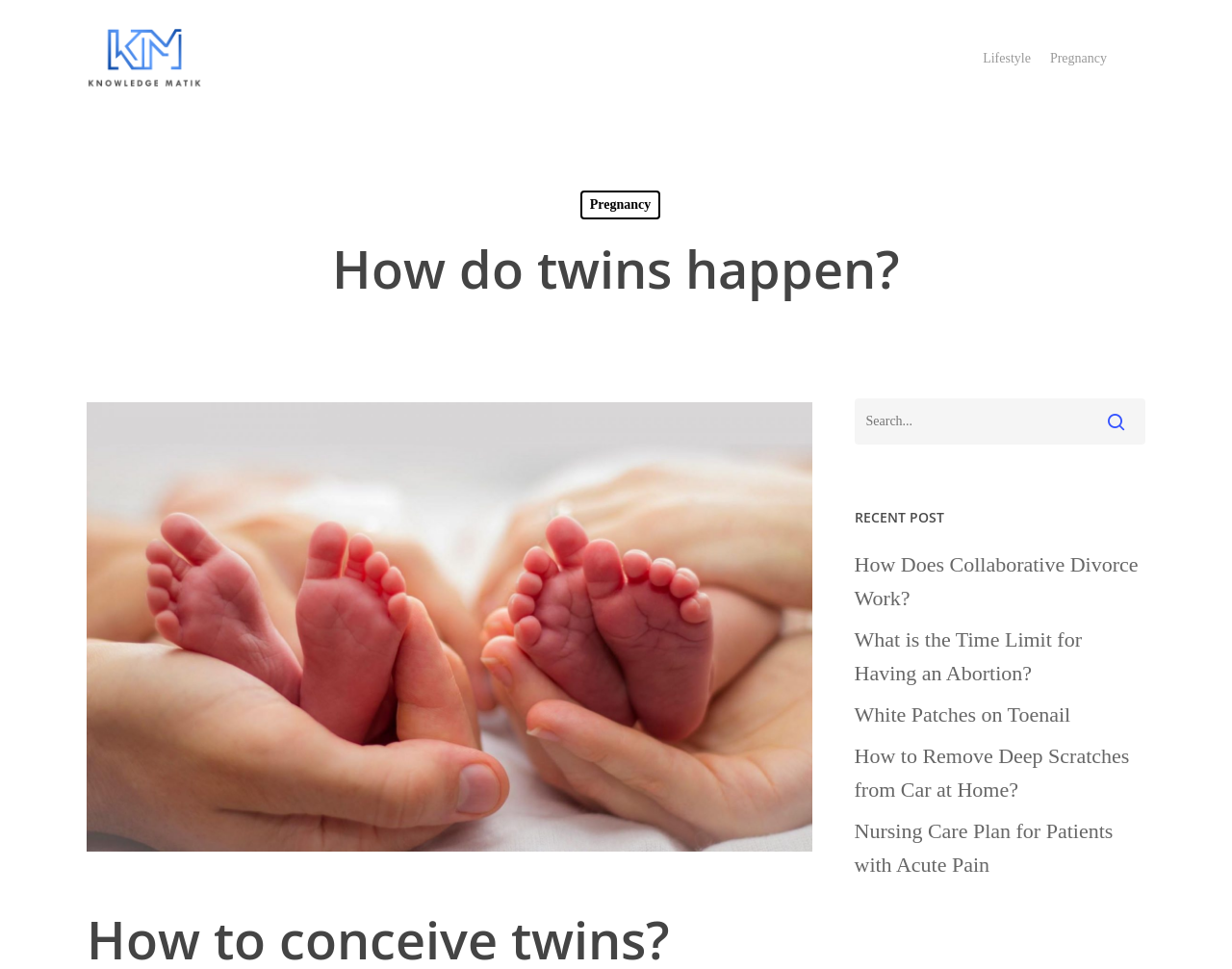Please determine the bounding box coordinates of the element to click on in order to accomplish the following task: "search for a topic". Ensure the coordinates are four float numbers ranging from 0 to 1, i.e., [left, top, right, bottom].

[0.693, 0.411, 0.93, 0.459]